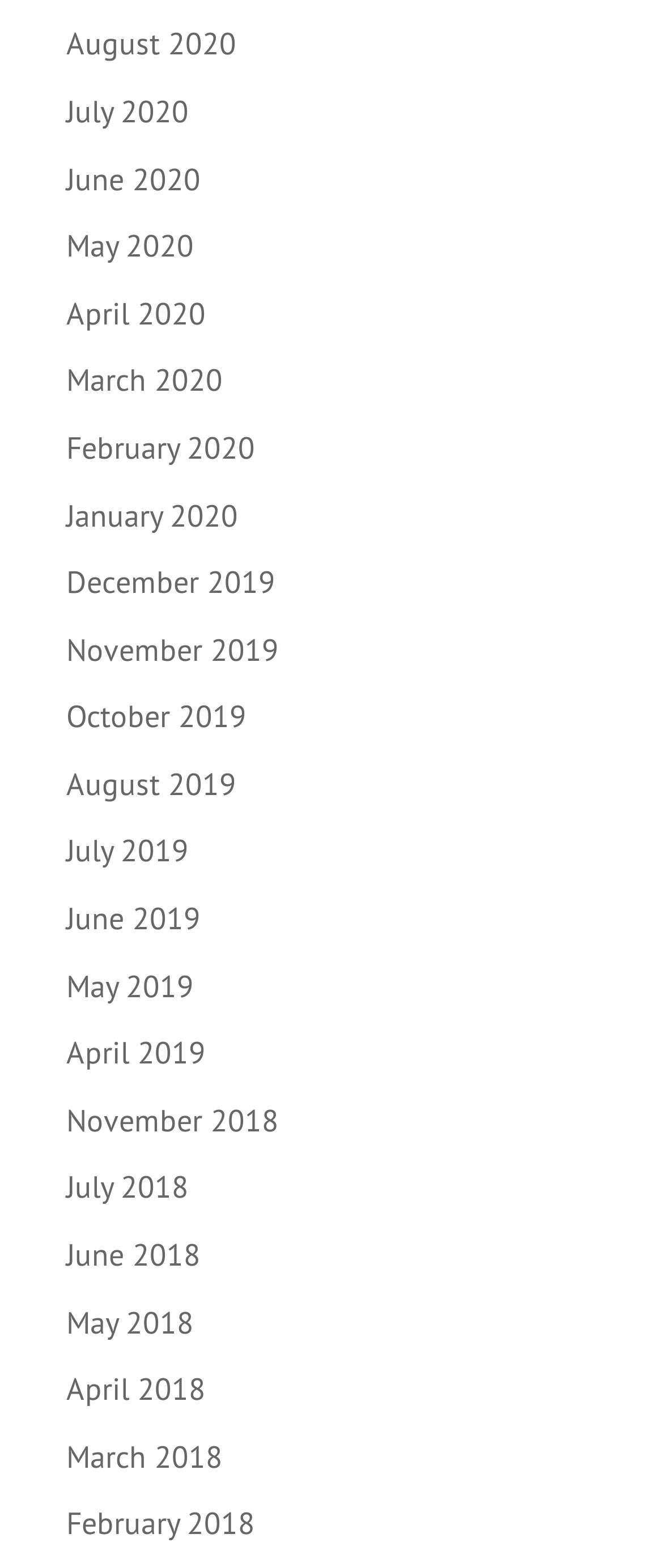Pinpoint the bounding box coordinates of the element that must be clicked to accomplish the following instruction: "view August 2020". The coordinates should be in the format of four float numbers between 0 and 1, i.e., [left, top, right, bottom].

[0.1, 0.016, 0.356, 0.04]